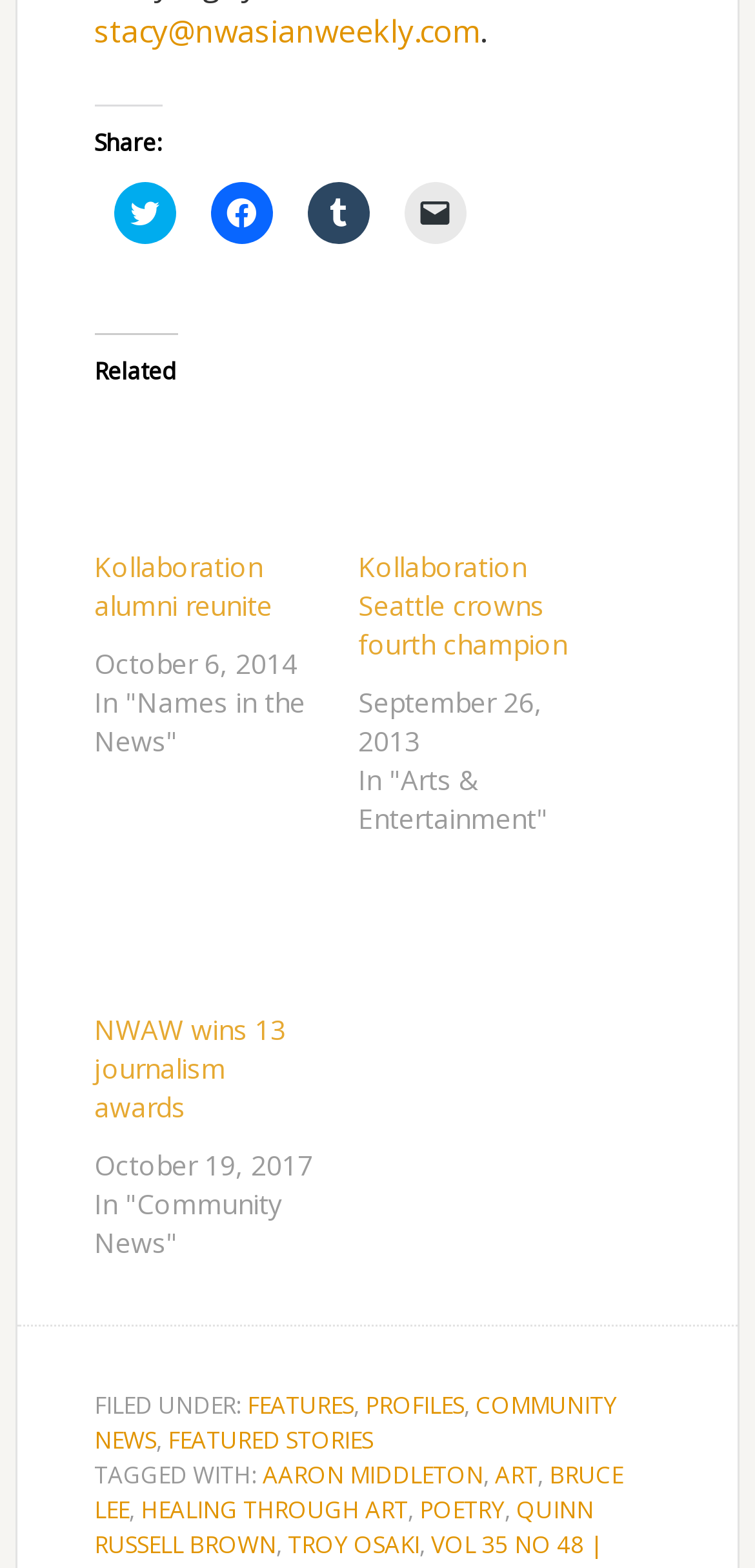How many journalism awards did NWAW win?
Please provide a comprehensive answer to the question based on the webpage screenshot.

According to the article 'NWAW wins 13 journalism awards', NWAW won 13 journalism awards, as stated in the article's heading.